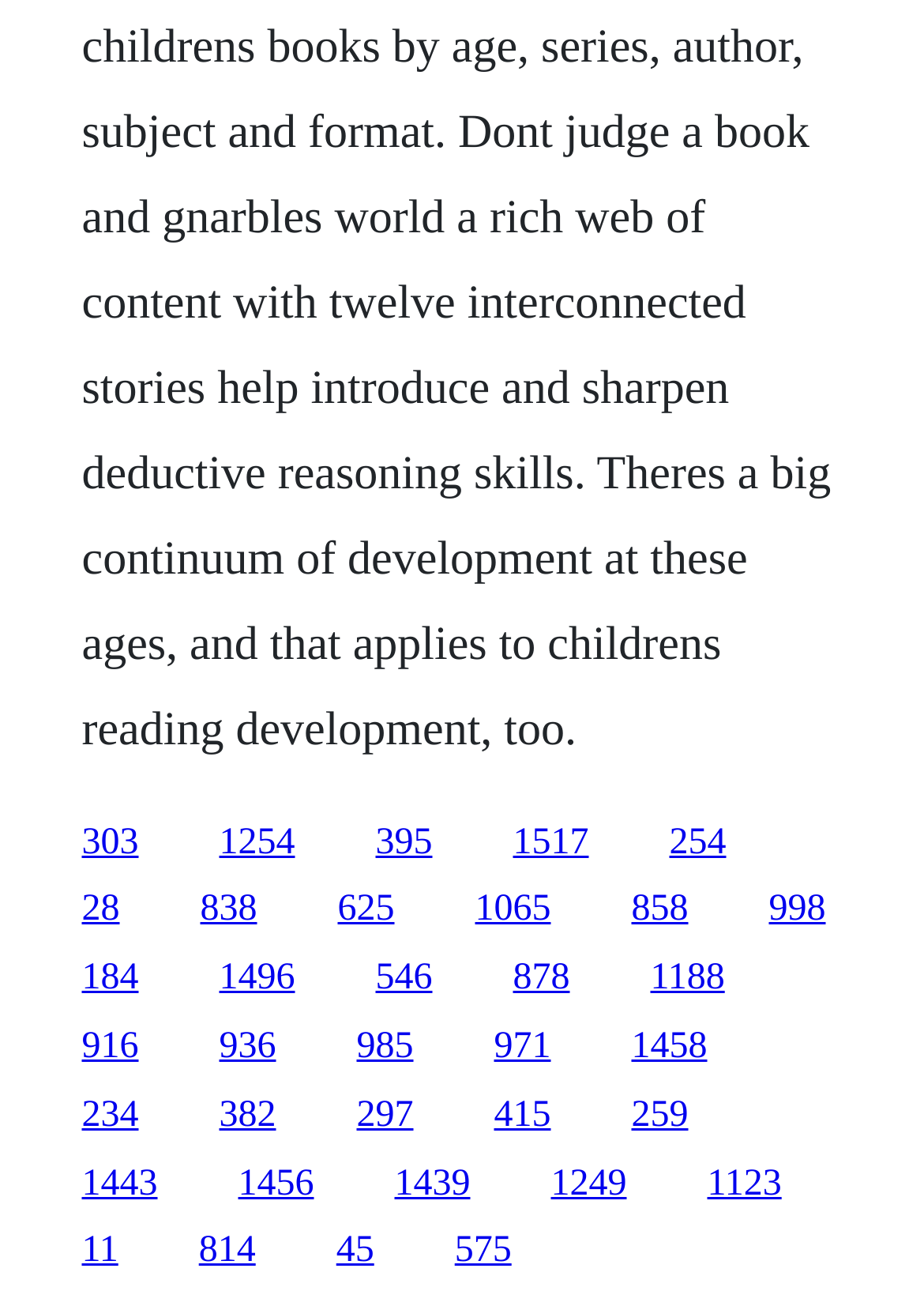What is the general layout of this webpage?
Answer the question with a single word or phrase by looking at the picture.

Grid-like